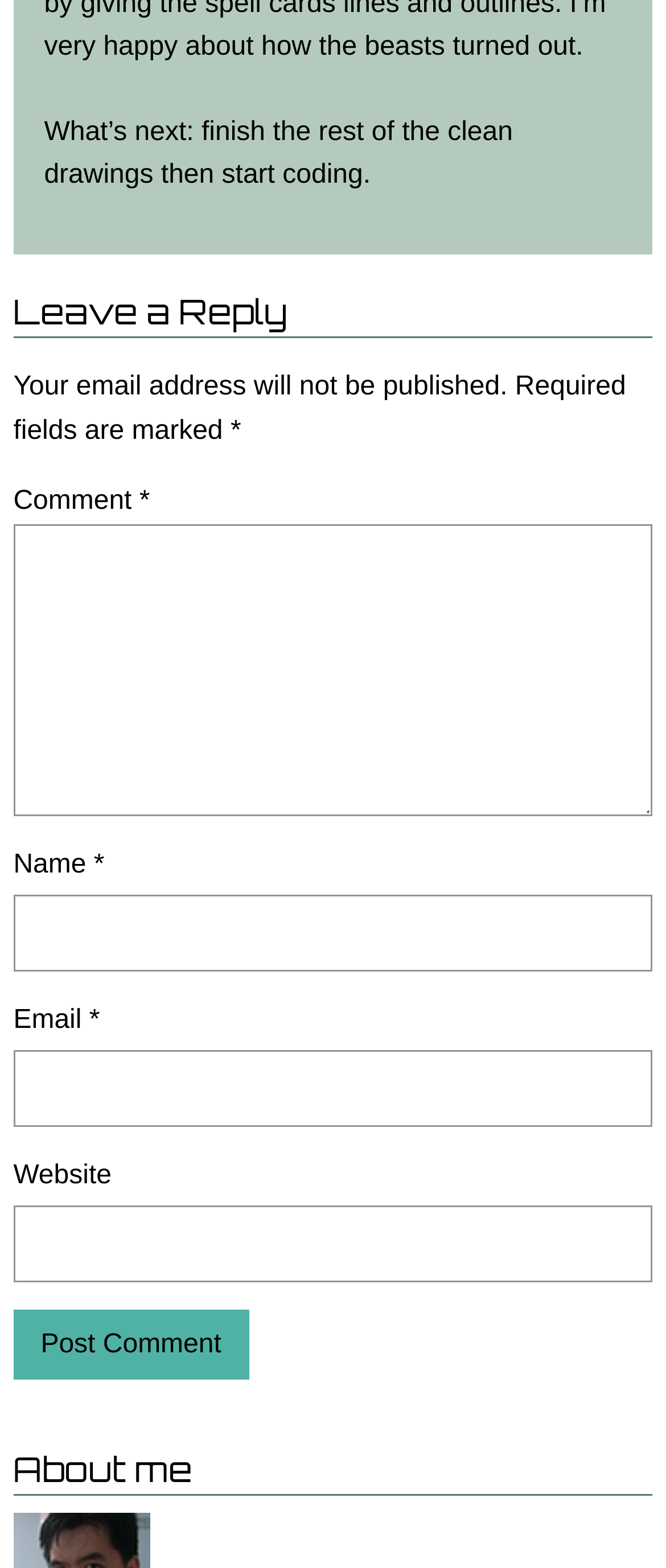Identify the bounding box for the described UI element. Provide the coordinates in (top-left x, top-left y, bottom-right x, bottom-right y) format with values ranging from 0 to 1: name="submit" value="Post Comment"

[0.02, 0.835, 0.373, 0.88]